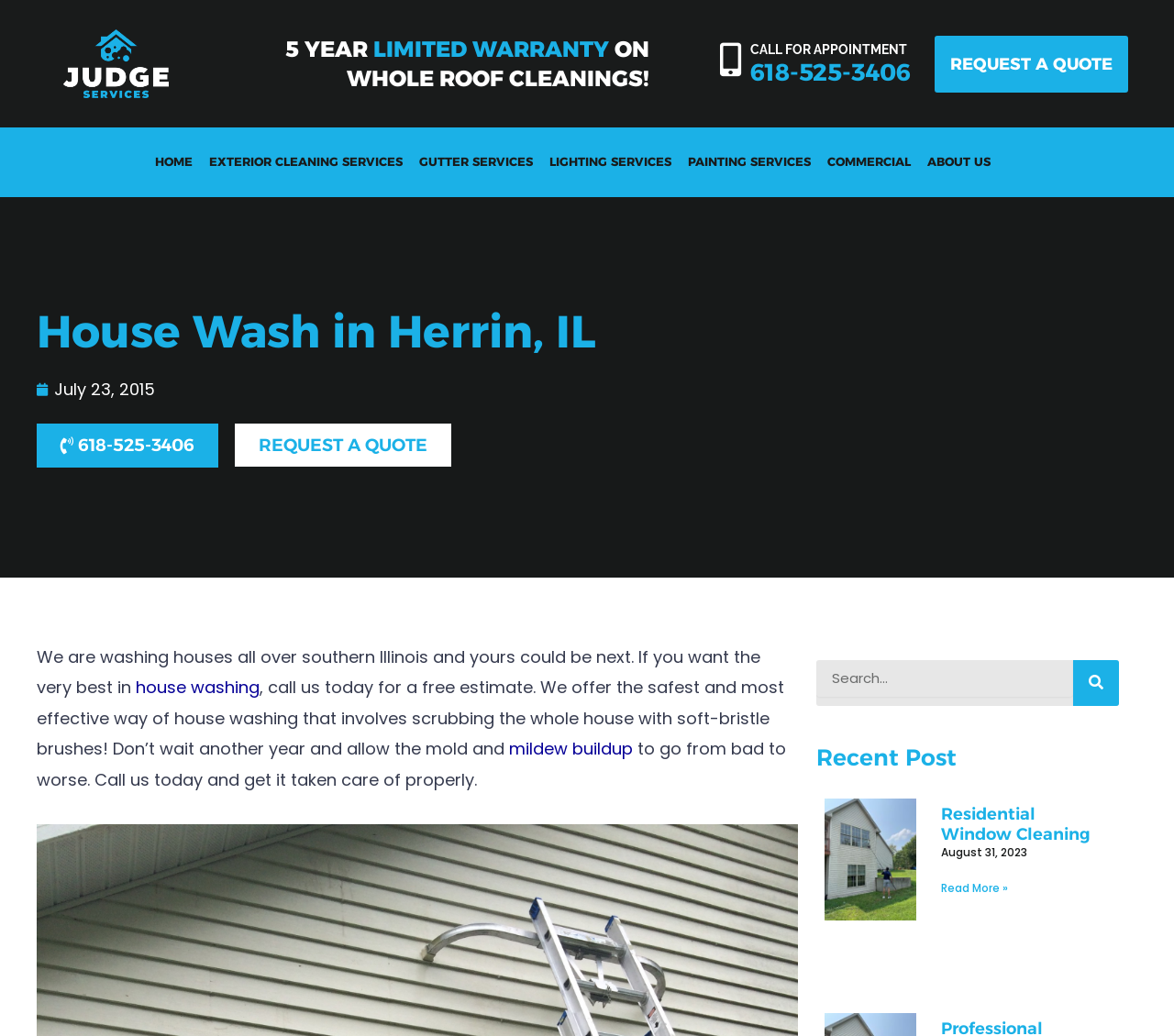Create an in-depth description of the webpage, covering main sections.

This webpage is about Judge Services, a company that offers house washing and other exterior cleaning services in southern Illinois. At the top left corner, there is a Judge logo. Below the logo, a prominent heading announces a 5-year limited warranty on whole roof cleanings. 

To the right of the logo, there are two call-to-action links: "CALL FOR APPOINTMENT 618-525-3406" and "REQUEST A QUOTE". 

The main navigation menu is located at the top center of the page, with links to "HOME", "EXTERIOR CLEANING SERVICES", "GUTTER SERVICES", "LIGHTING SERVICES", "PAINTING SERVICES", "COMMERCIAL", and "ABOUT US". 

Below the navigation menu, there is a heading that reads "House Wash in Herrin, IL". Underneath, there is a brief introduction to the company, stating that they wash houses all over southern Illinois and offer the safest and most effective way of house washing. There are also links to "house washing" and "mildew buildup" within the text. 

On the right side of the page, there is a search bar with a "Search" button. Below the search bar, there is a section titled "Recent Post", which features an article about "Residential Window Cleaning" with a link to read more. The article includes an image and a date, August 31, 2023.